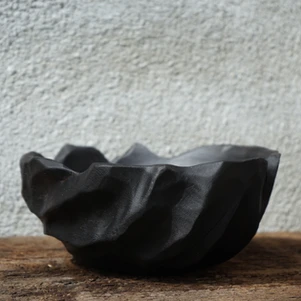Please analyze the image and provide a thorough answer to the question:
Is the background of the image simple?

The caption describes the background as 'simple, neutral', which implies that the answer to this question is affirmative.